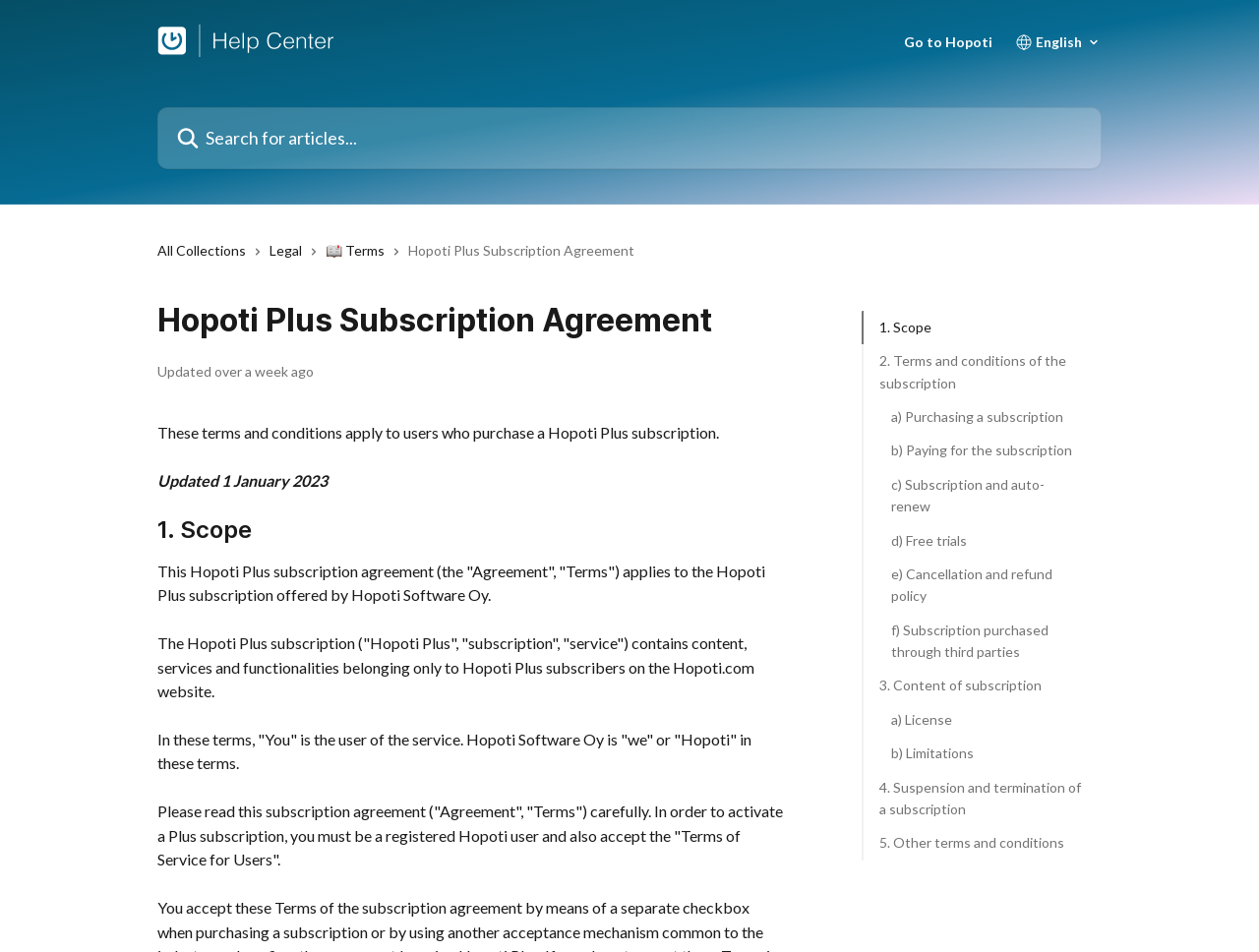Find the bounding box of the web element that fits this description: "5. Other terms and conditions".

[0.698, 0.874, 0.862, 0.898]